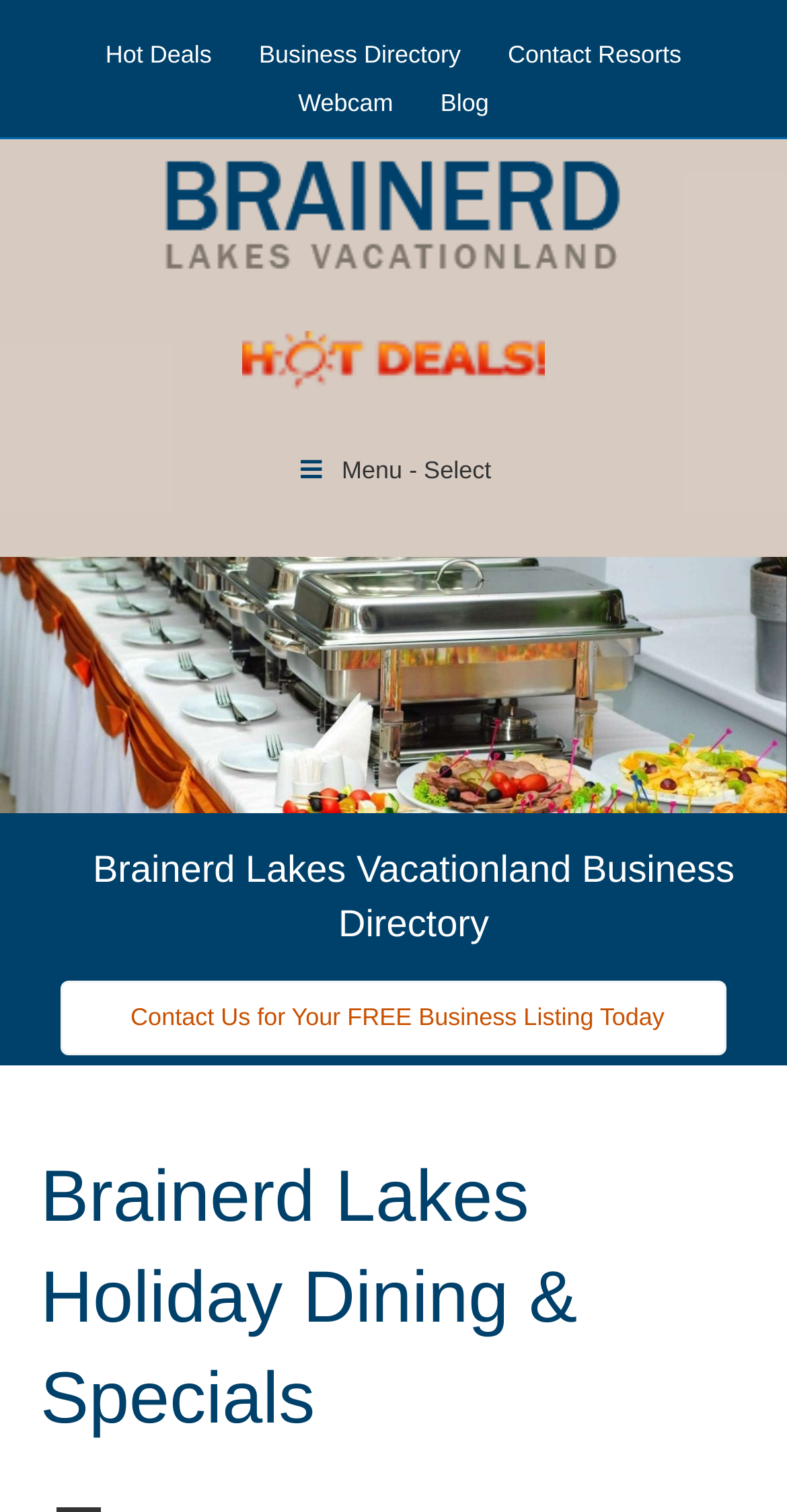Given the following UI element description: "Blog", find the bounding box coordinates in the webpage screenshot.

[0.534, 0.052, 0.647, 0.084]